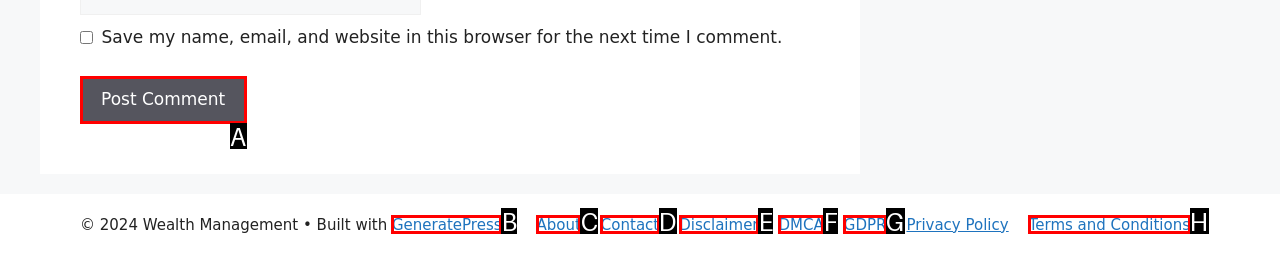Tell me which one HTML element best matches the description: Terms and Conditions
Answer with the option's letter from the given choices directly.

H